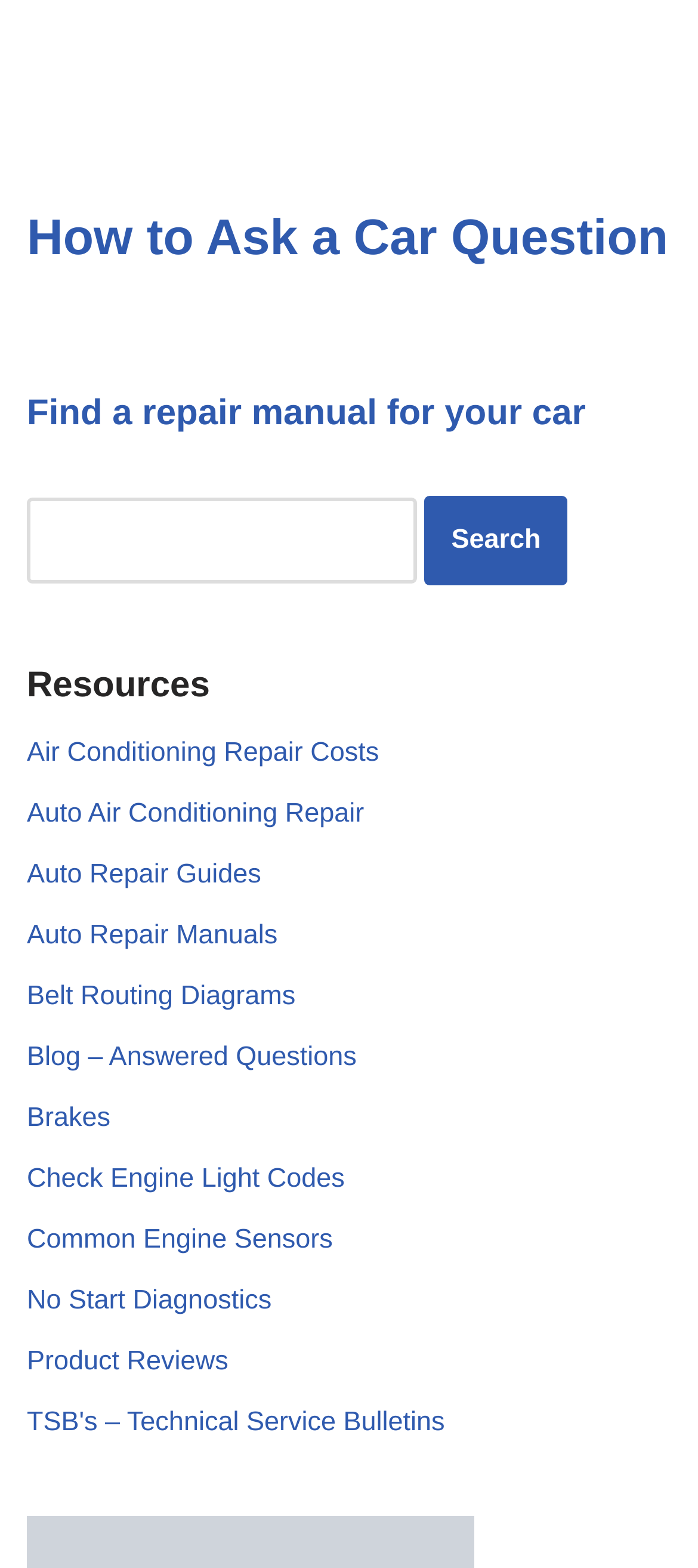Determine the bounding box coordinates of the UI element described below. Use the format (top-left x, top-left y, bottom-right x, bottom-right y) with floating point numbers between 0 and 1: Auto Repair Manuals

[0.038, 0.587, 0.398, 0.606]